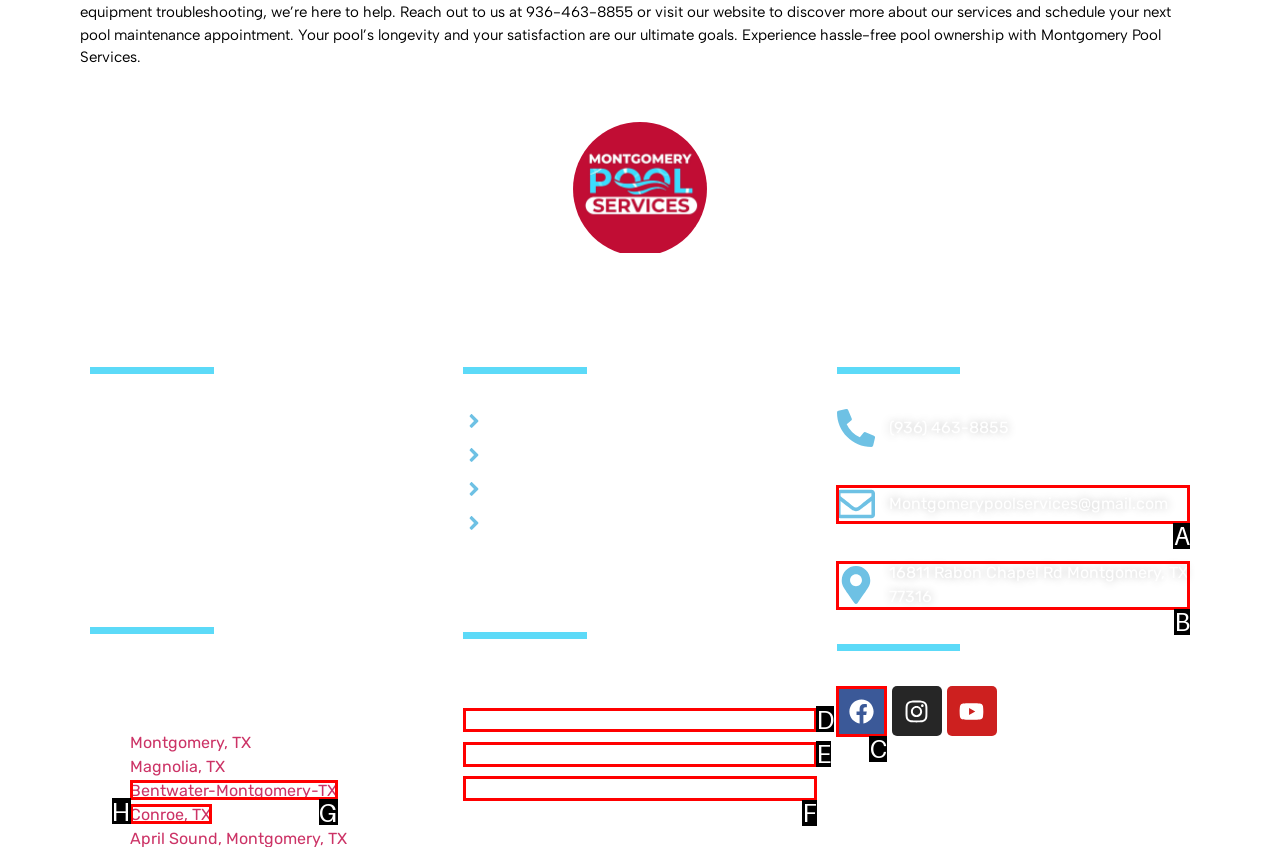Indicate which lettered UI element to click to fulfill the following task: Learn about Residential Pool Cleaning
Provide the letter of the correct option.

D